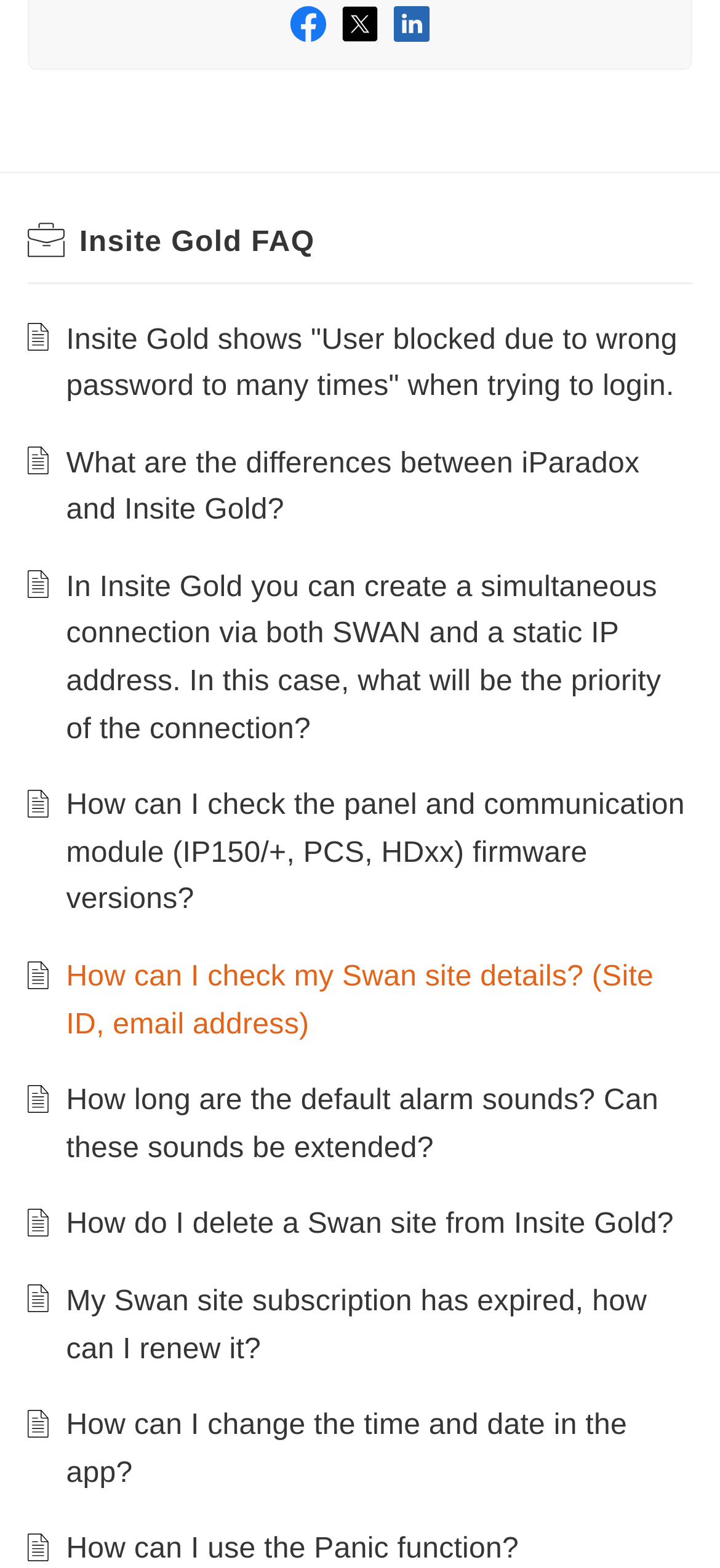Please examine the image and answer the question with a detailed explanation:
How many social media links are present at the top?

There are three social media links present at the top of the page, which can be identified by their bounding box coordinates and OCR text. The links are for Facebook, Twitter, and LinkedIn, and they are located at the top of the page with y1 coordinates ranging from 0.003 to 0.027.